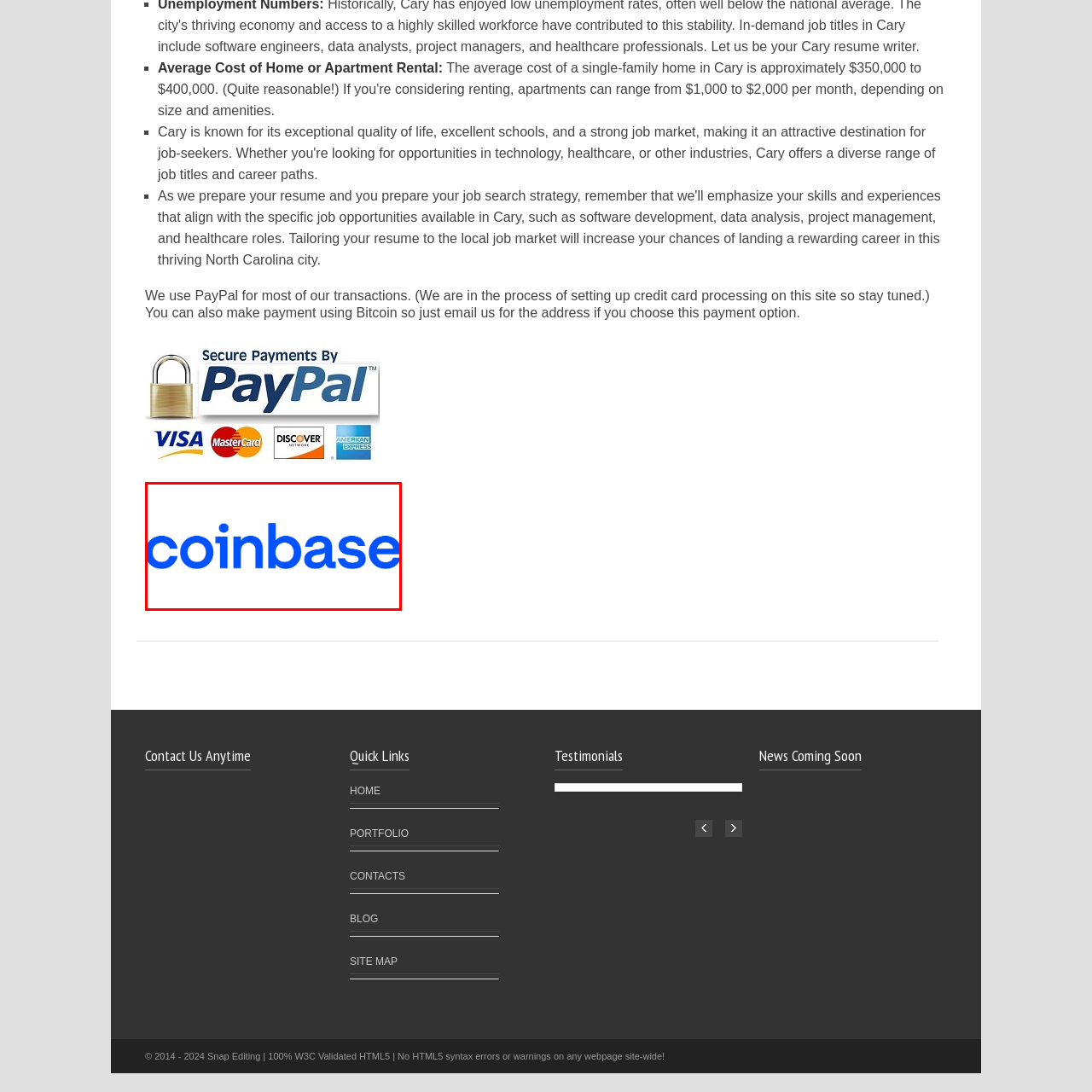Describe extensively the image that is situated inside the red border.

The image prominently features the logo of Coinbase, a well-known cryptocurrency exchange platform. The logo is displayed in a vivid blue color, which symbolizes trust and security, aligning with the platform's identity in the financial technology space. Located just below a statement about payment options, this image highlights that Coinbase can be used as a payment method. It emphasizes modern transaction capabilities, appealing to users interested in utilizing cryptocurrency for their financial activities. The design is clean and professional, reflecting the brand's commitment to providing a secure and user-friendly experience.